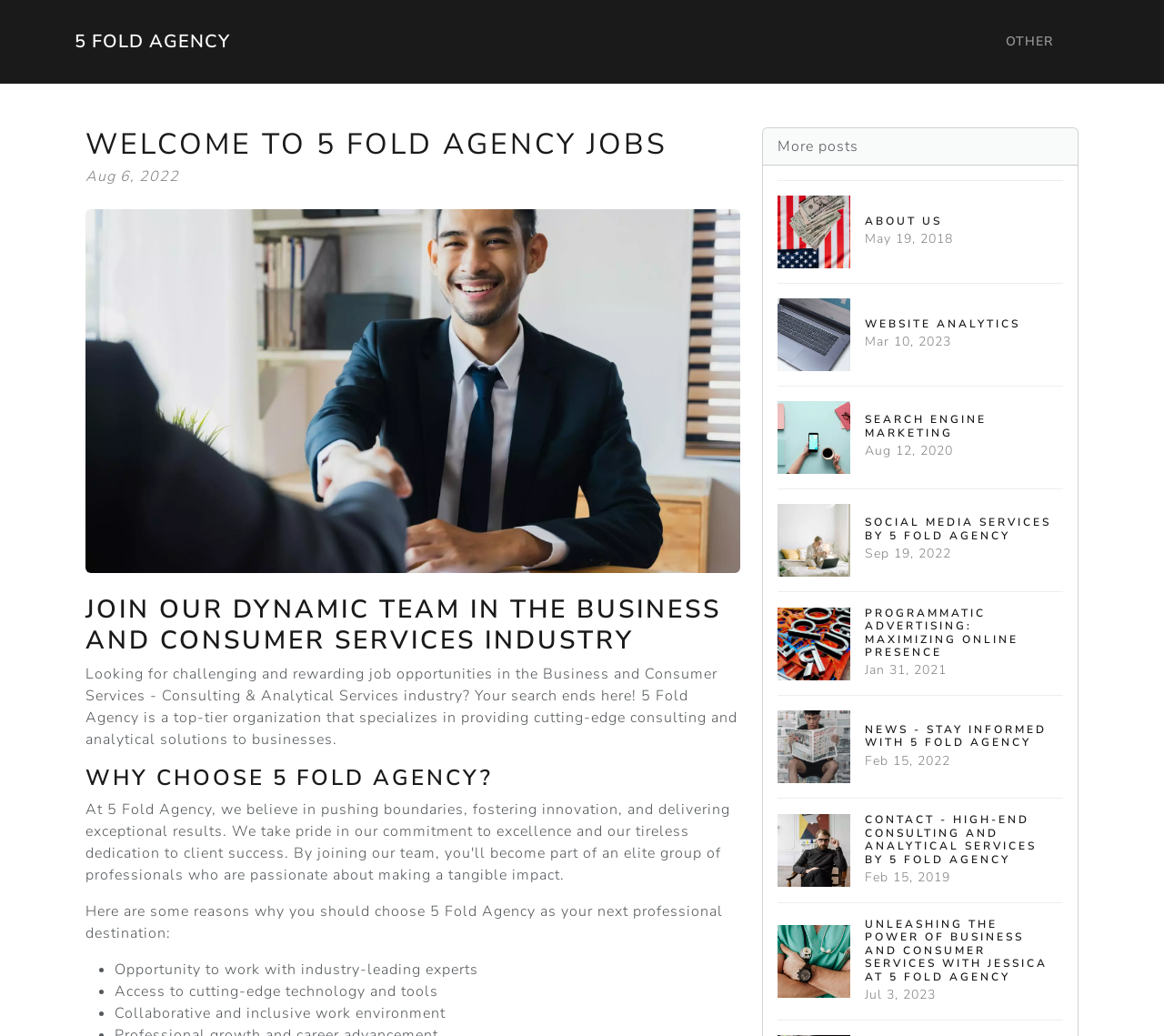Determine the bounding box coordinates for the clickable element required to fulfill the instruction: "Check the 'Behavior Services' page". Provide the coordinates as four float numbers between 0 and 1, i.e., [left, top, right, bottom].

None